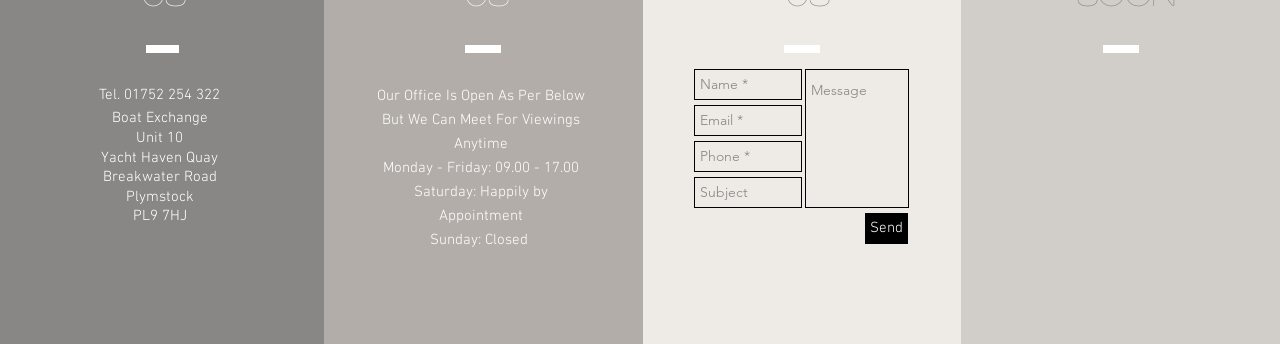Give a concise answer of one word or phrase to the question: 
What social media platforms does Boat Exchange have?

Facebook, Twitter, Instagram